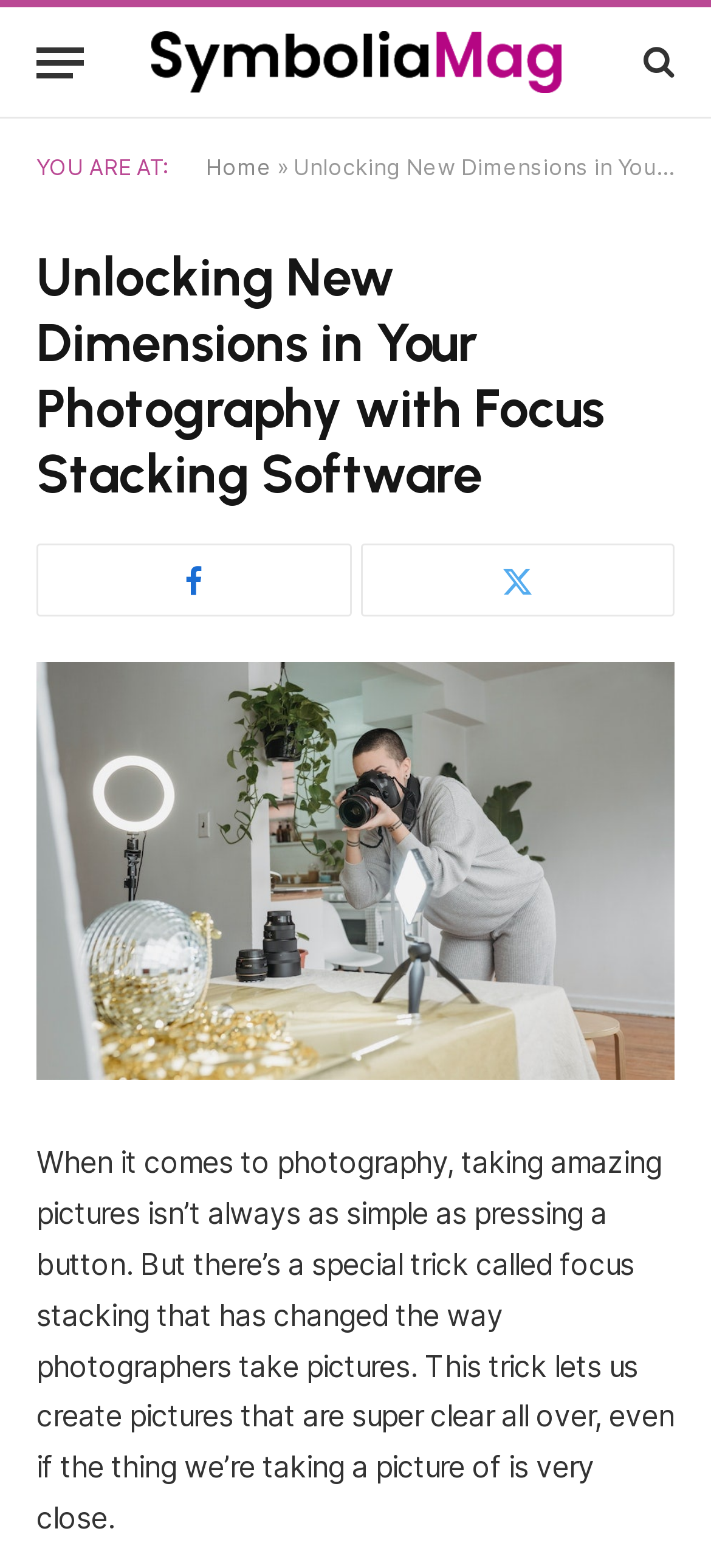Give the bounding box coordinates for the element described by: "title="Symboli Mag"".

[0.212, 0.008, 0.788, 0.071]